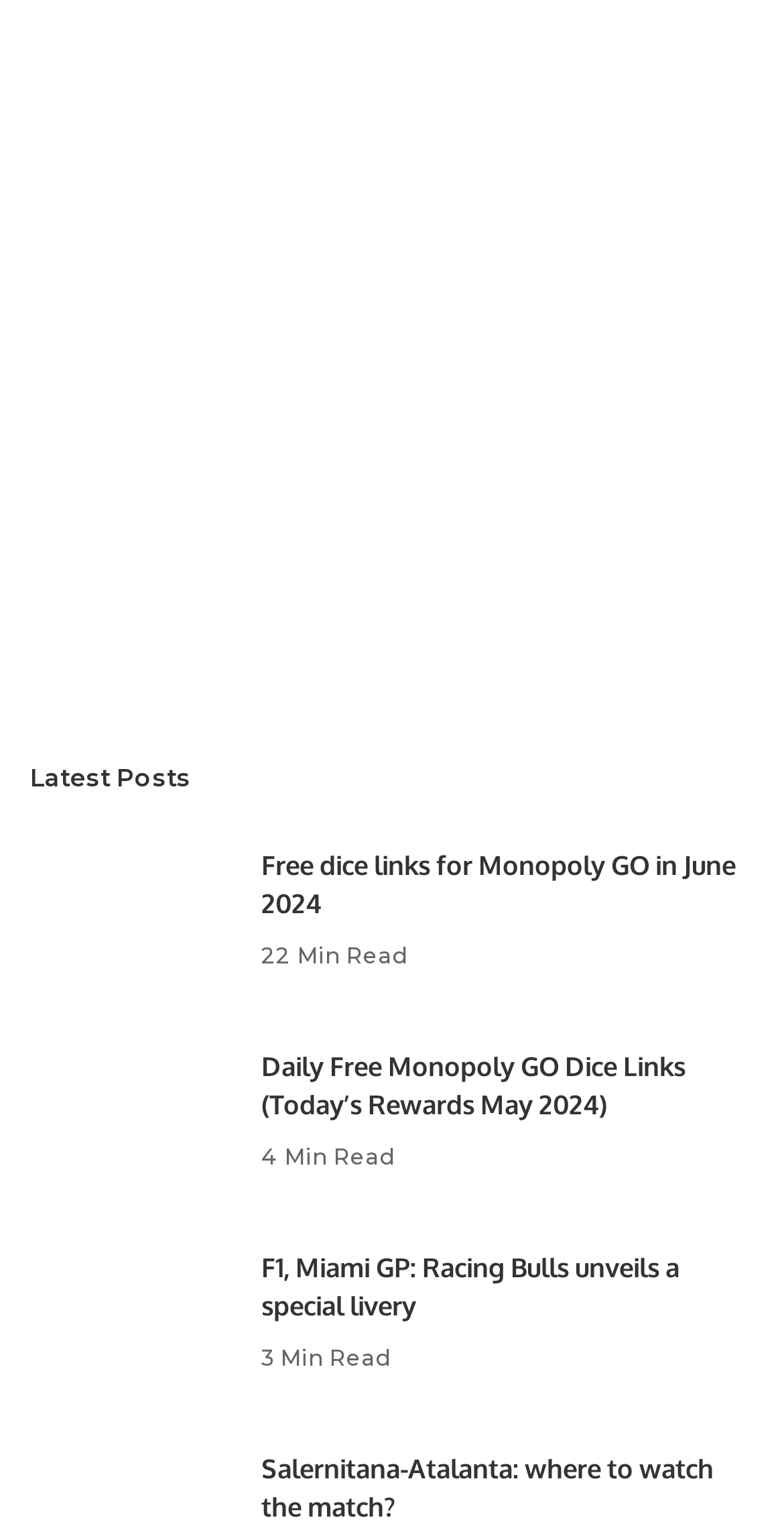Please provide the bounding box coordinates for the element that needs to be clicked to perform the following instruction: "Go to 'tuttotek.it'". The coordinates should be given as four float numbers between 0 and 1, i.e., [left, top, right, bottom].

[0.038, 0.808, 0.295, 0.906]